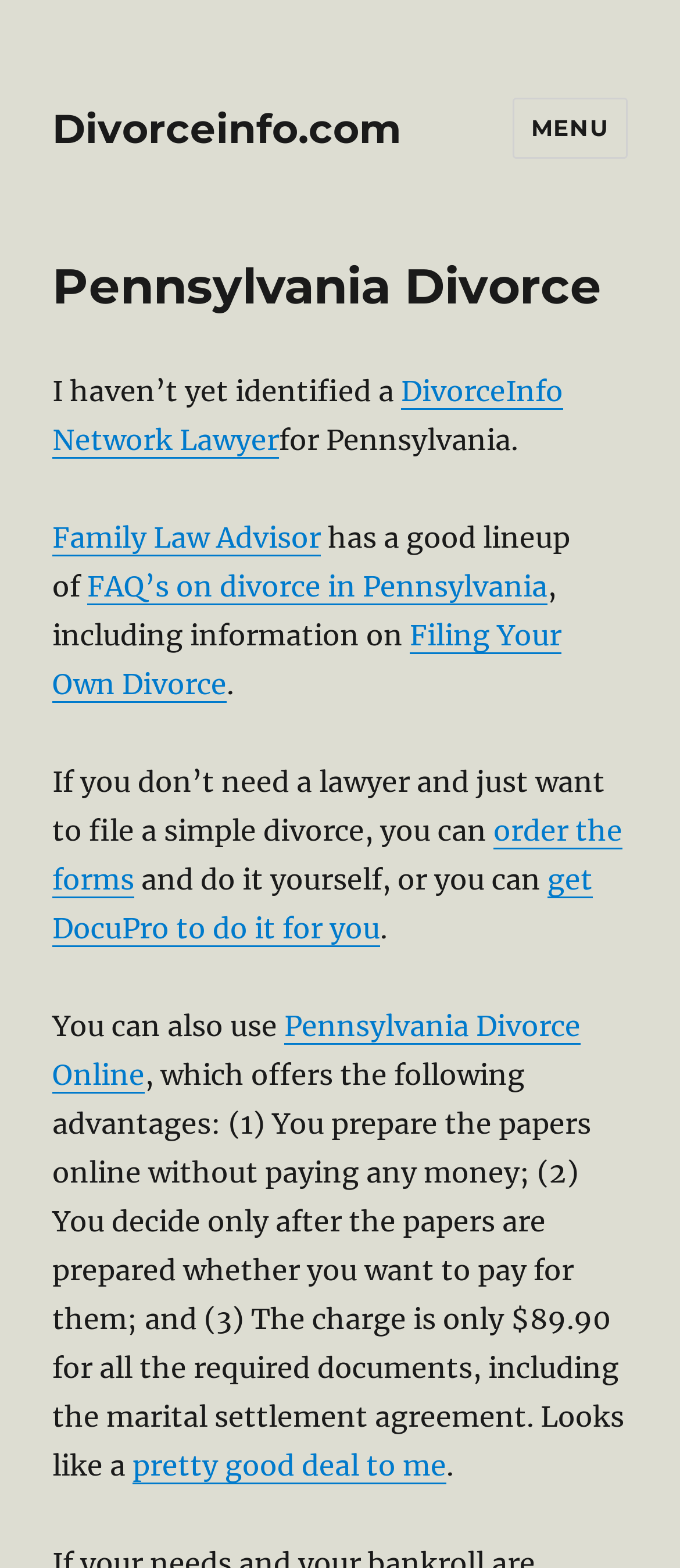Please find the bounding box coordinates of the element that needs to be clicked to perform the following instruction: "visit the page of BONYASE". The bounding box coordinates should be four float numbers between 0 and 1, represented as [left, top, right, bottom].

None